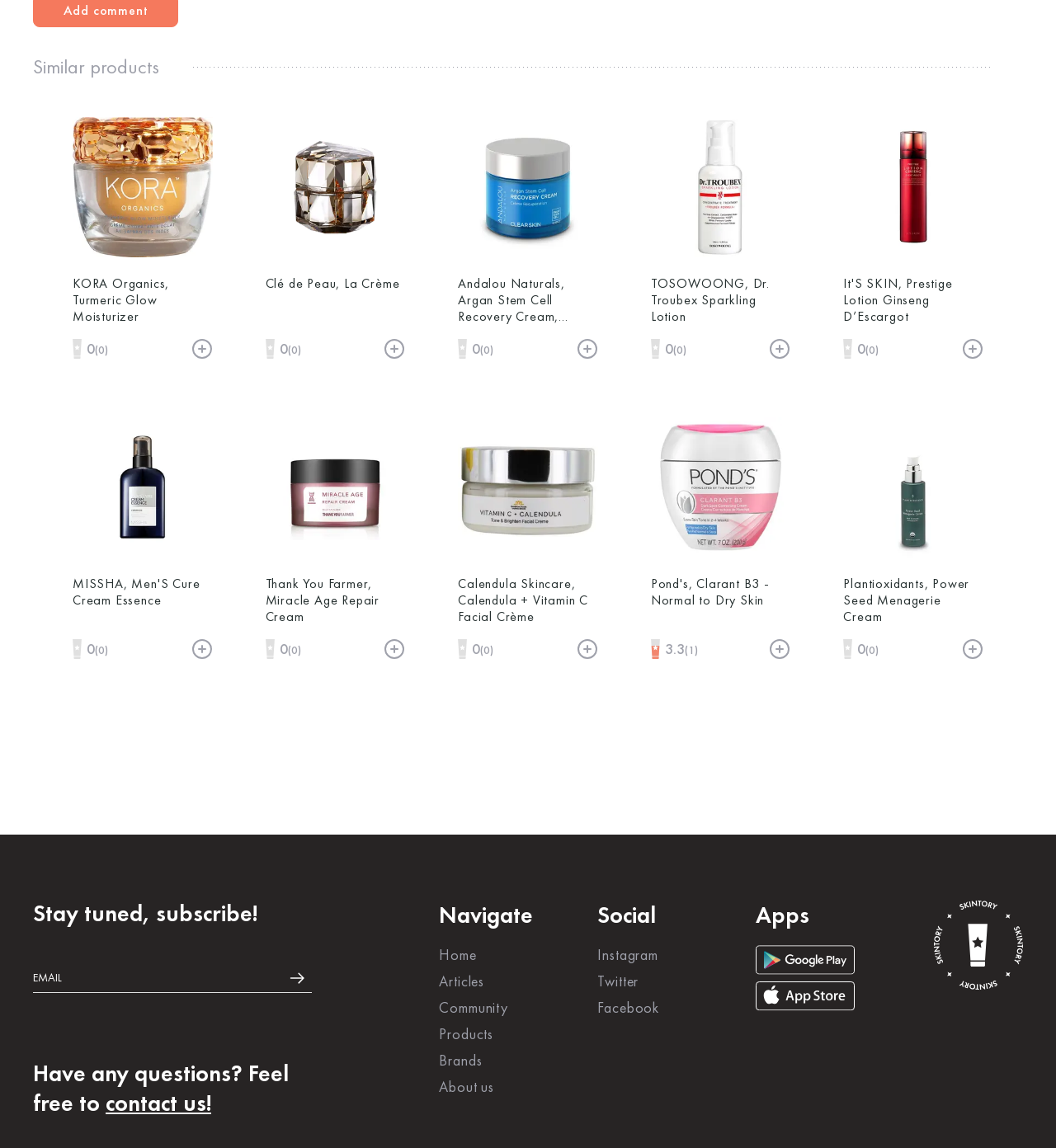How many products are listed on this page?
Using the image, give a concise answer in the form of a single word or short phrase.

8